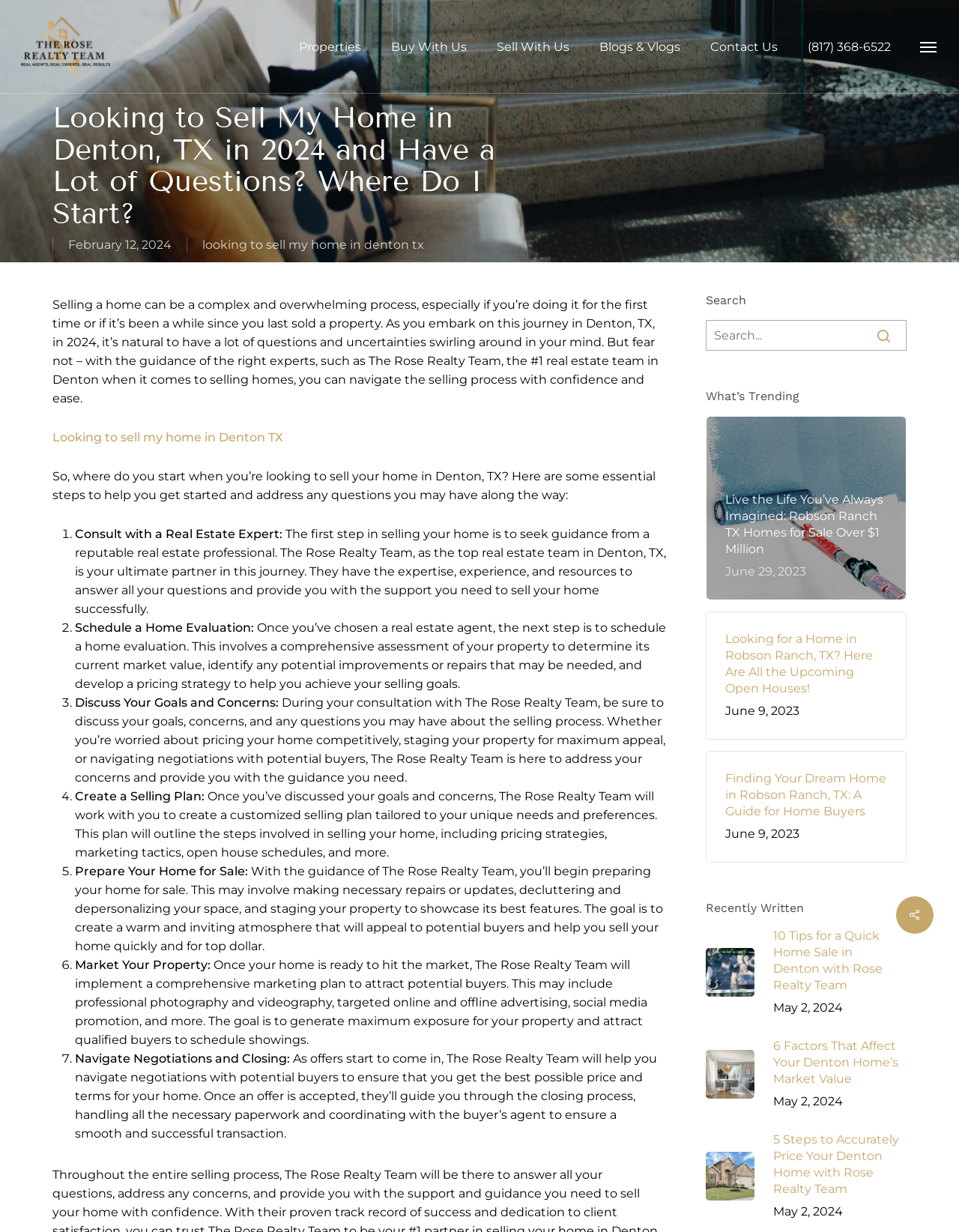Indicate the bounding box coordinates of the clickable region to achieve the following instruction: "Contact Us."

[0.741, 0.033, 0.811, 0.043]